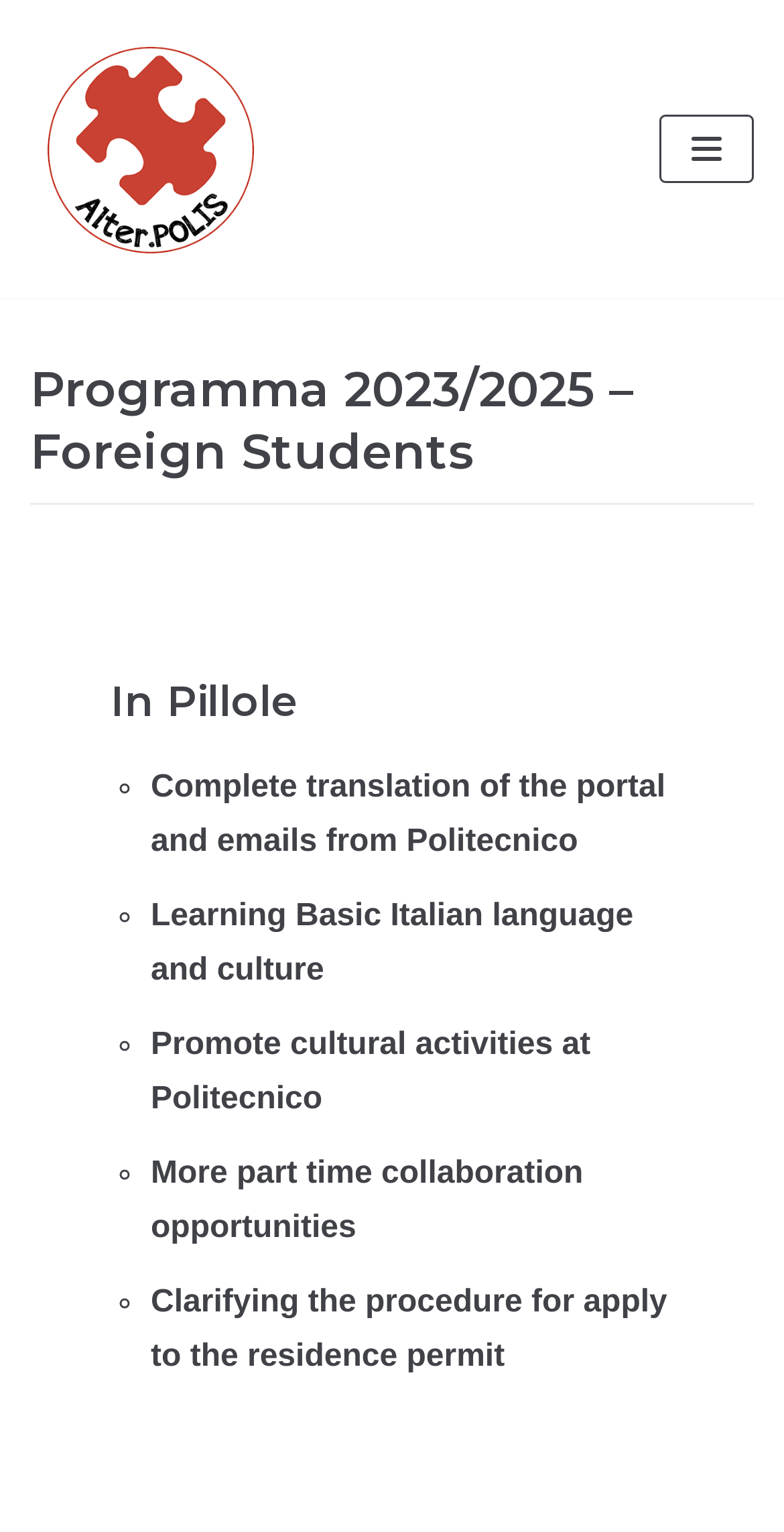Write an exhaustive caption that covers the webpage's main aspects.

The webpage is about the "Programma 2023/2025" for foreign students at Alter.POLIS. At the top left, there is a link to "Vai al contenuto" (Go to content) and the Alter.POLIS logo. On the top right, a navigation menu button is located. 

Below the navigation menu button, a heading "Programma 2023/2025 – Foreign Students" is centered on the page. Further down, another heading "In Pillole" (In a nutshell) is positioned. 

Under the "In Pillole" heading, there is a list of bullet points, each marked with a "◦" symbol. The list includes four items: "Complete translation of the portal and emails from Politecnico", "Learning Basic Italian language and culture", "Promote cultural activities at Politecnico", and "More part-time collaboration opportunities". Each item is described in a short sentence. 

The last item in the list is "Clarifying the procedure for applying to the residence permit".